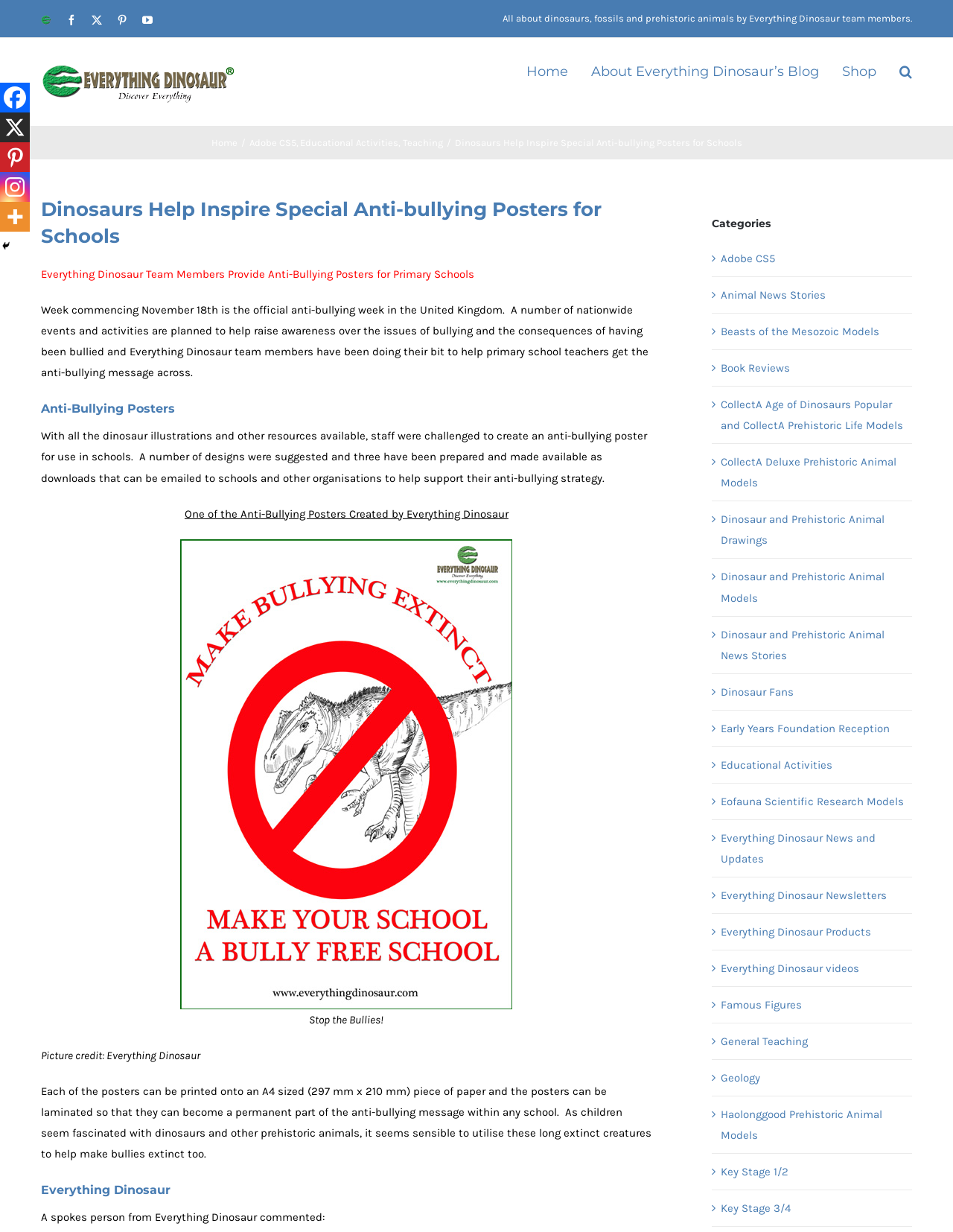Calculate the bounding box coordinates of the UI element given the description: "Dinosaur and Prehistoric Animal Models".

[0.756, 0.46, 0.949, 0.494]